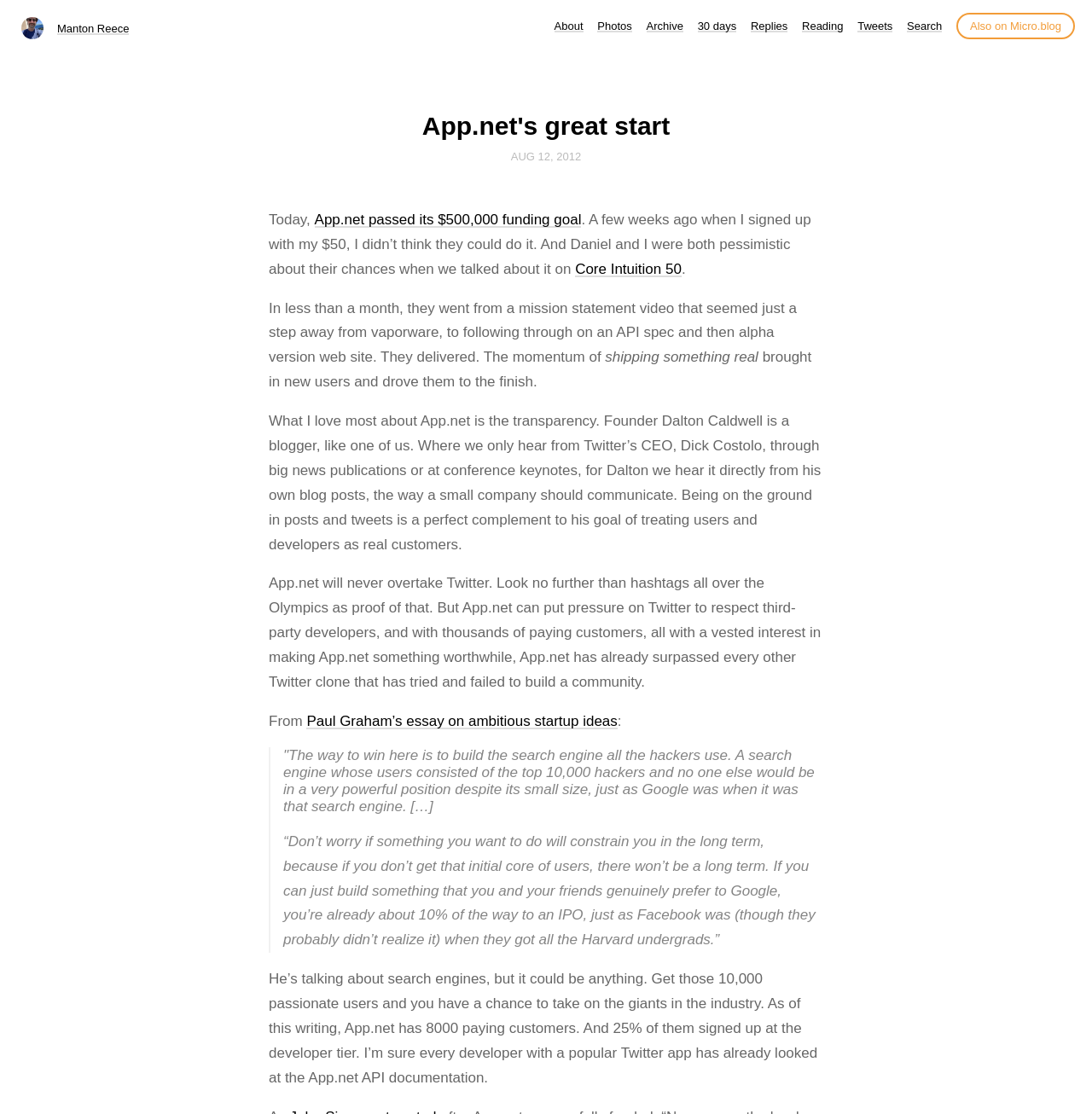Locate the bounding box coordinates of the element that needs to be clicked to carry out the instruction: "Click on the 'About' link". The coordinates should be given as four float numbers ranging from 0 to 1, i.e., [left, top, right, bottom].

[0.508, 0.018, 0.534, 0.029]